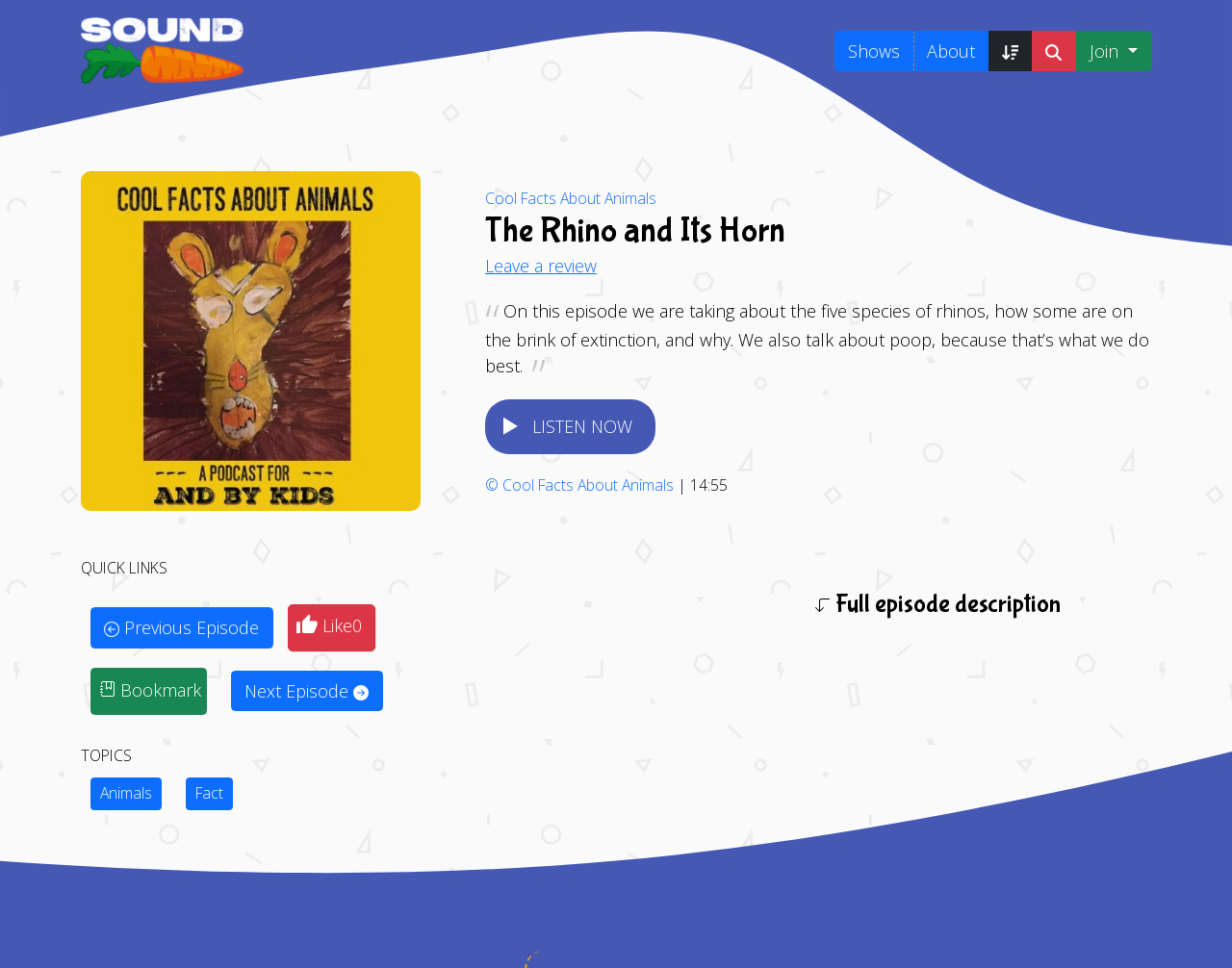Please identify the bounding box coordinates of the area that needs to be clicked to follow this instruction: "Leave a review".

[0.394, 0.262, 0.484, 0.286]